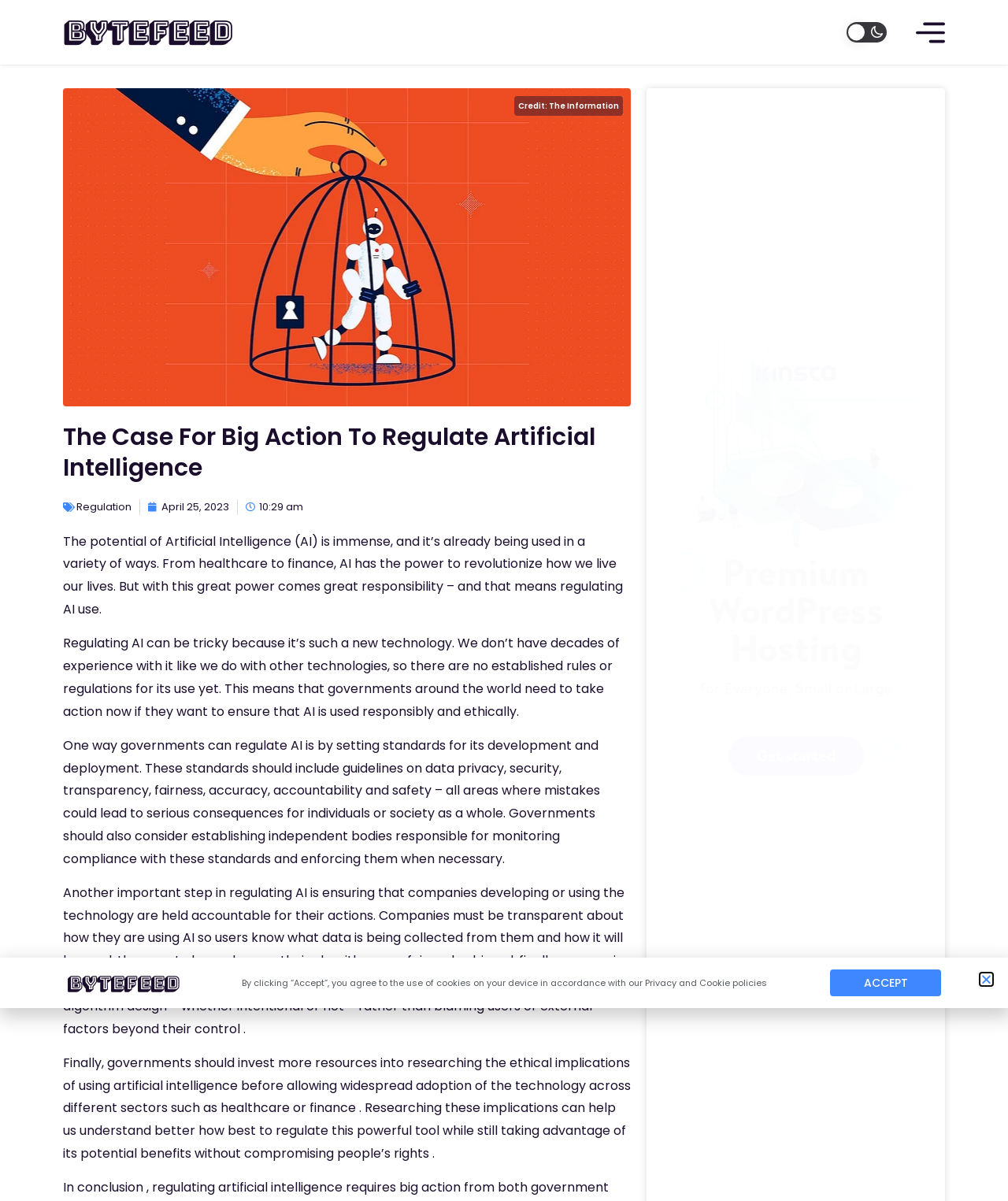Based on the description "The Information", find the bounding box of the specified UI element.

[0.545, 0.083, 0.614, 0.093]